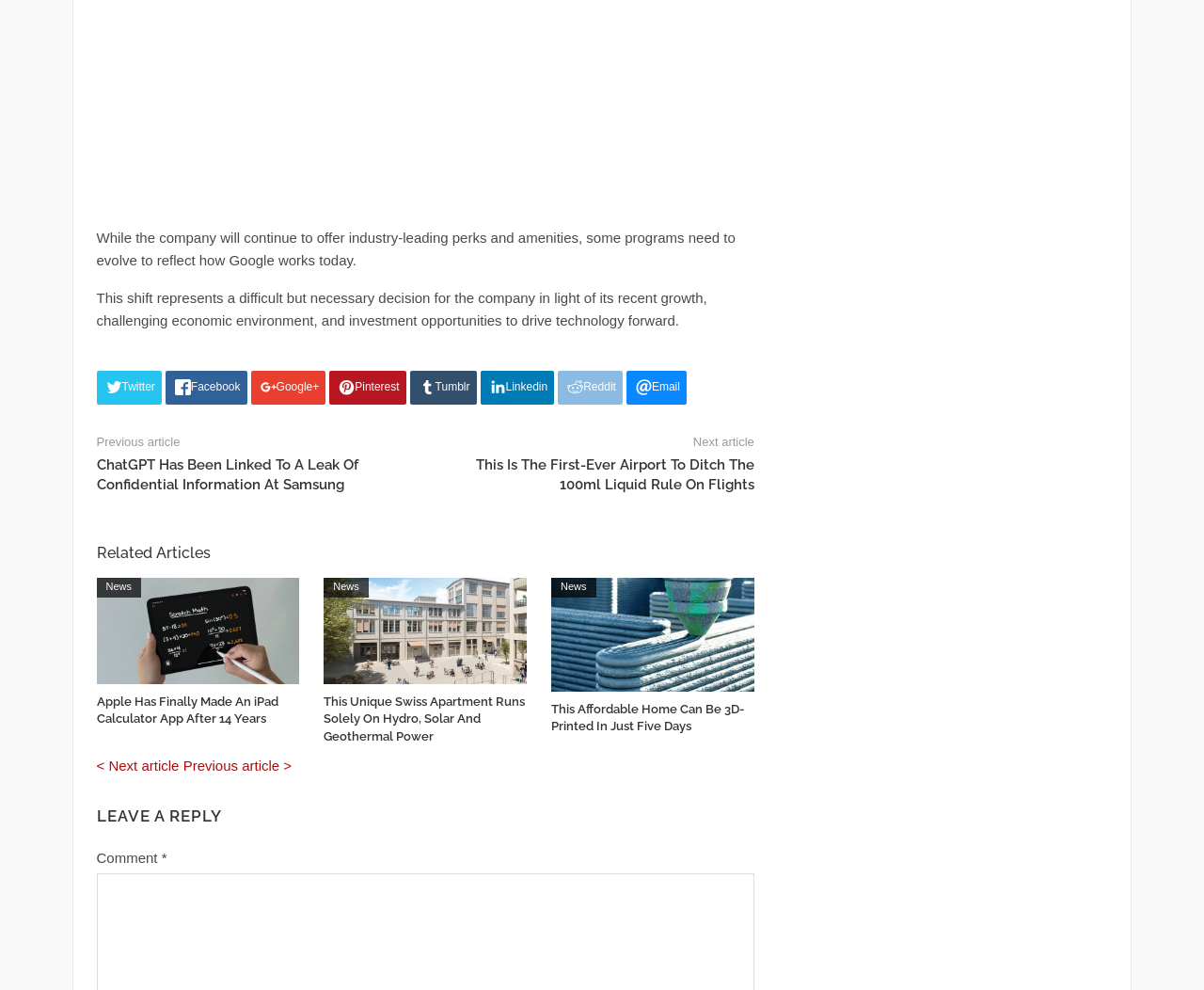Locate the bounding box coordinates for the element described below: "Google+". The coordinates must be four float values between 0 and 1, formatted as [left, top, right, bottom].

[0.208, 0.375, 0.271, 0.409]